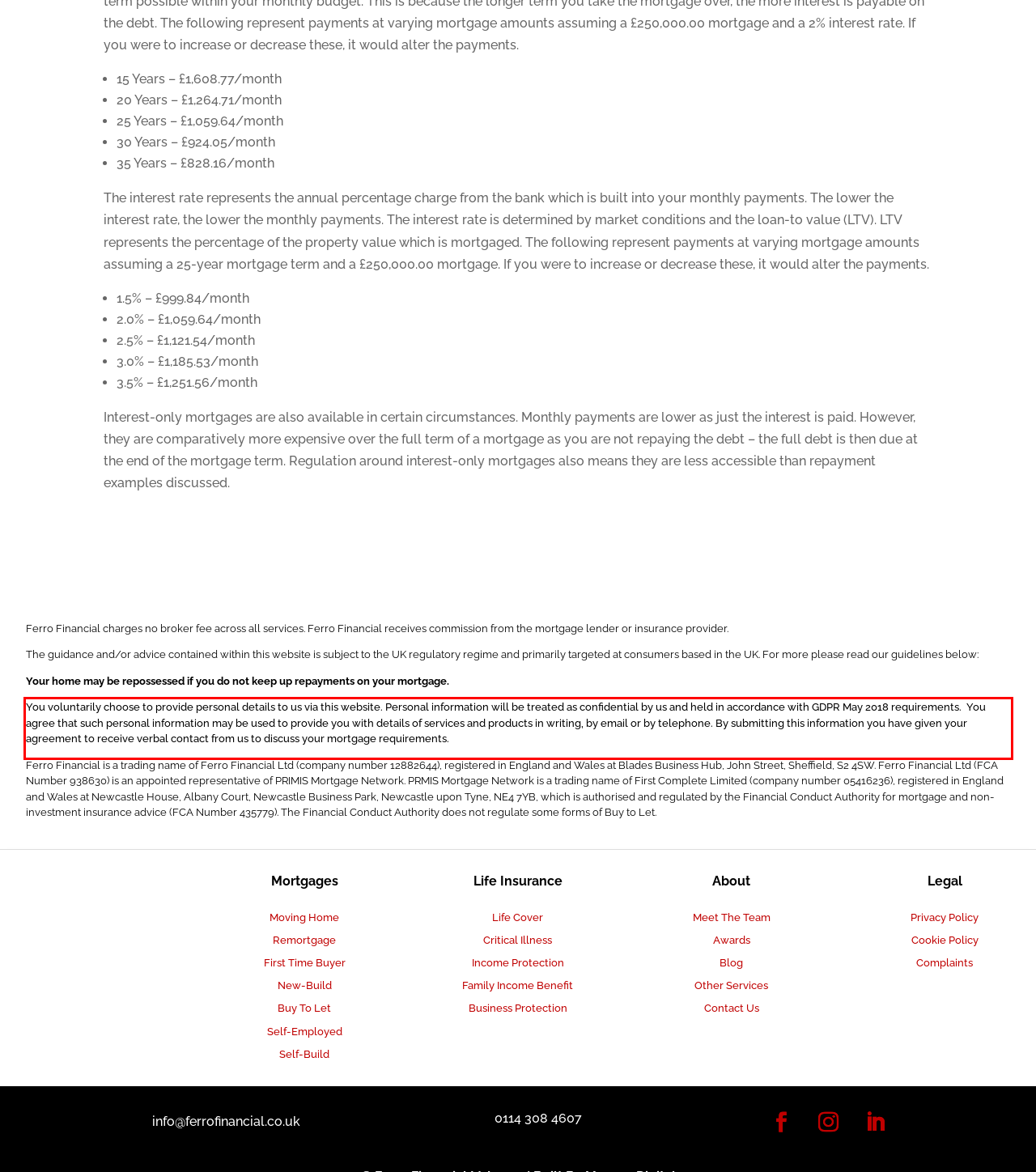Identify and transcribe the text content enclosed by the red bounding box in the given screenshot.

You voluntarily choose to provide personal details to us via this website. Personal information will be treated as confidential by us and held in accordance with GDPR May 2018 requirements. You agree that such personal information may be used to provide you with details of services and products in writing, by email or by telephone. By submitting this information you have given your agreement to receive verbal contact from us to discuss your mortgage requirements.